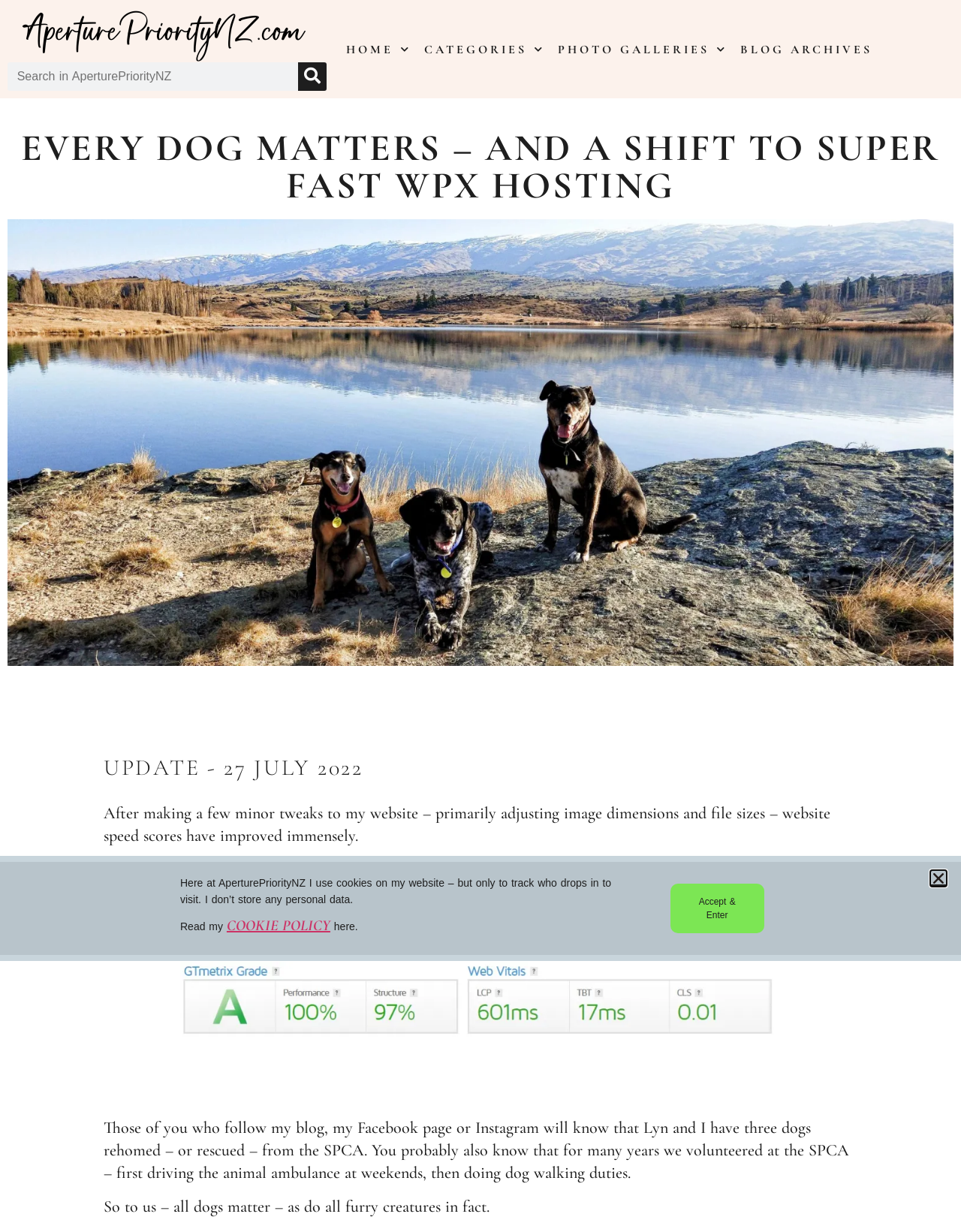Bounding box coordinates are specified in the format (top-left x, top-left y, bottom-right x, bottom-right y). All values are floating point numbers bounded between 0 and 1. Please provide the bounding box coordinate of the region this sentence describes: Add to cart

None